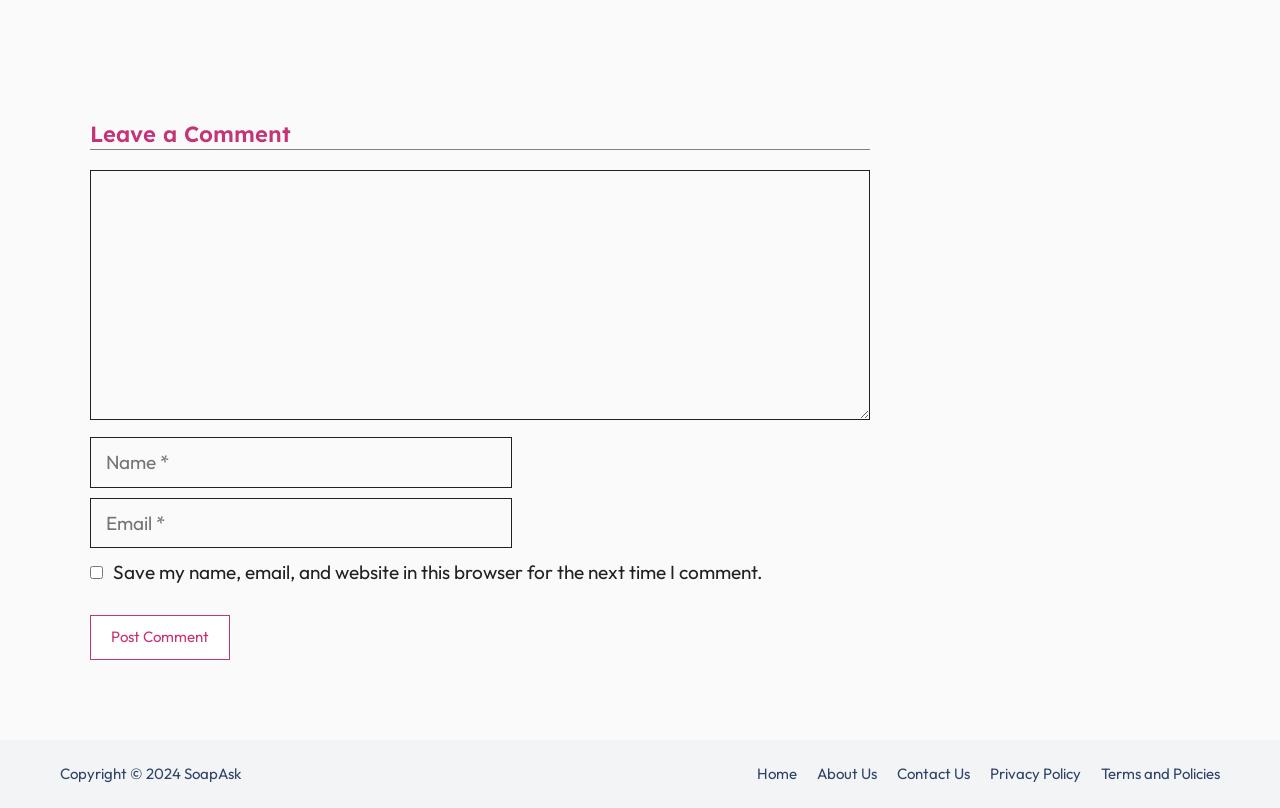What is the purpose of the checkbox below the 'Website' textbox?
Refer to the image and respond with a one-word or short-phrase answer.

Save comment information